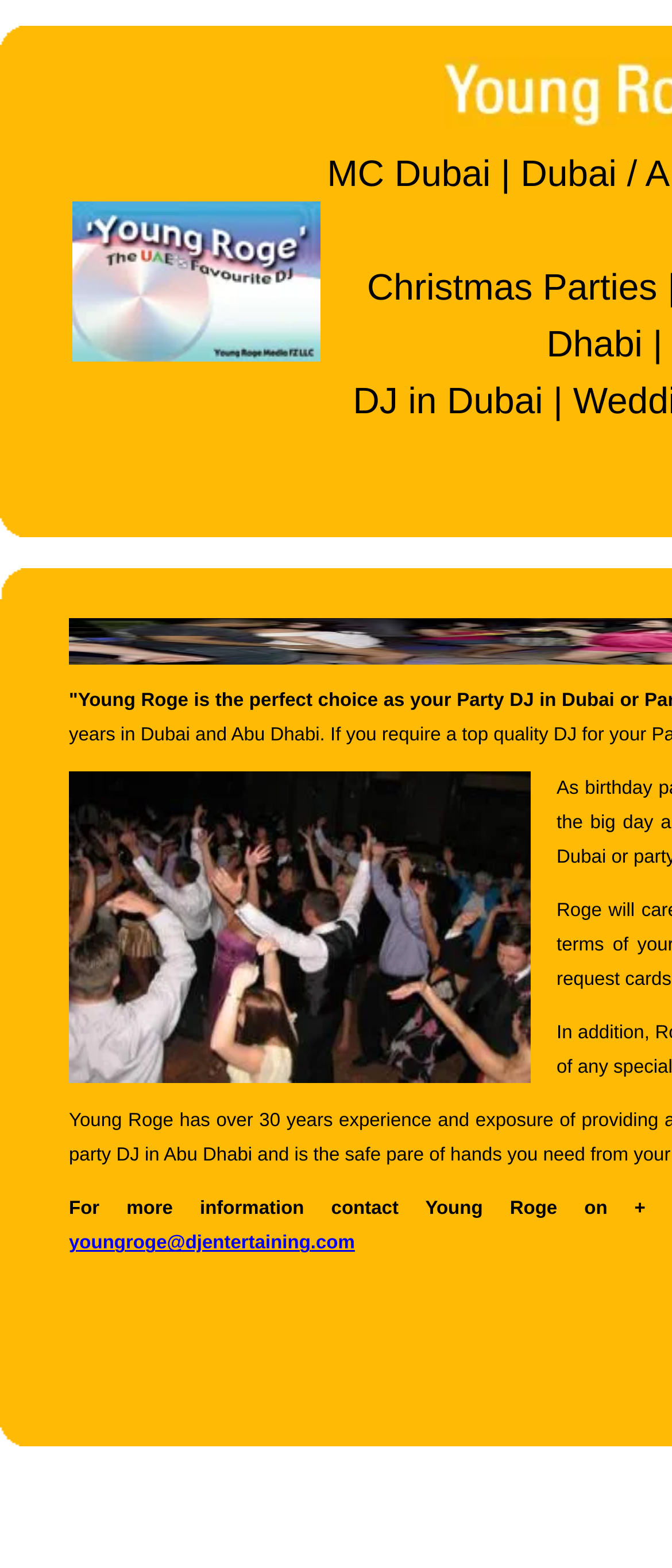What is the location of Young Roge's services?
Using the image as a reference, answer the question in detail.

The webpage mentions 'Birthday Party DJ in Abu Dhabi, Dubai' and has links to 'DJ in Dubai' and 'MC Dubai', indicating that Young Roge provides his services in Dubai and Abu Dhabi.